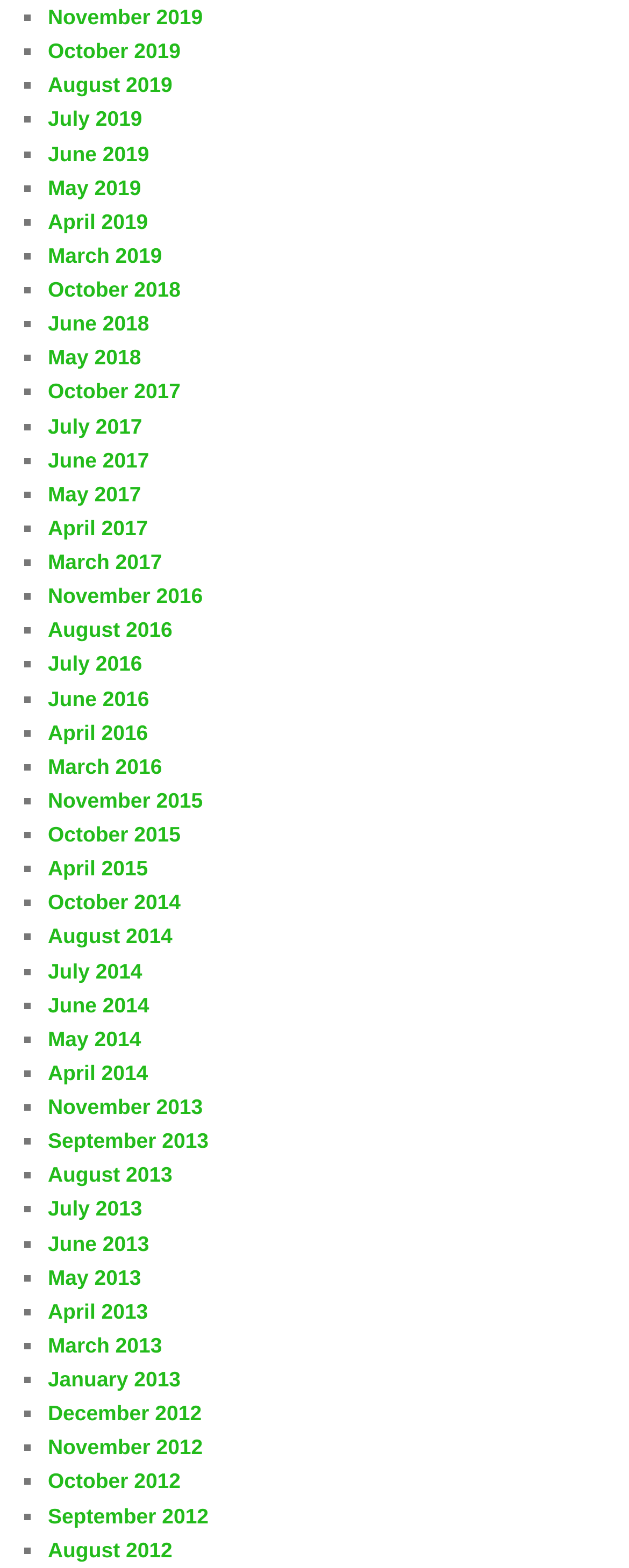Use a single word or phrase to answer the question:
How many years are represented in the list?

7